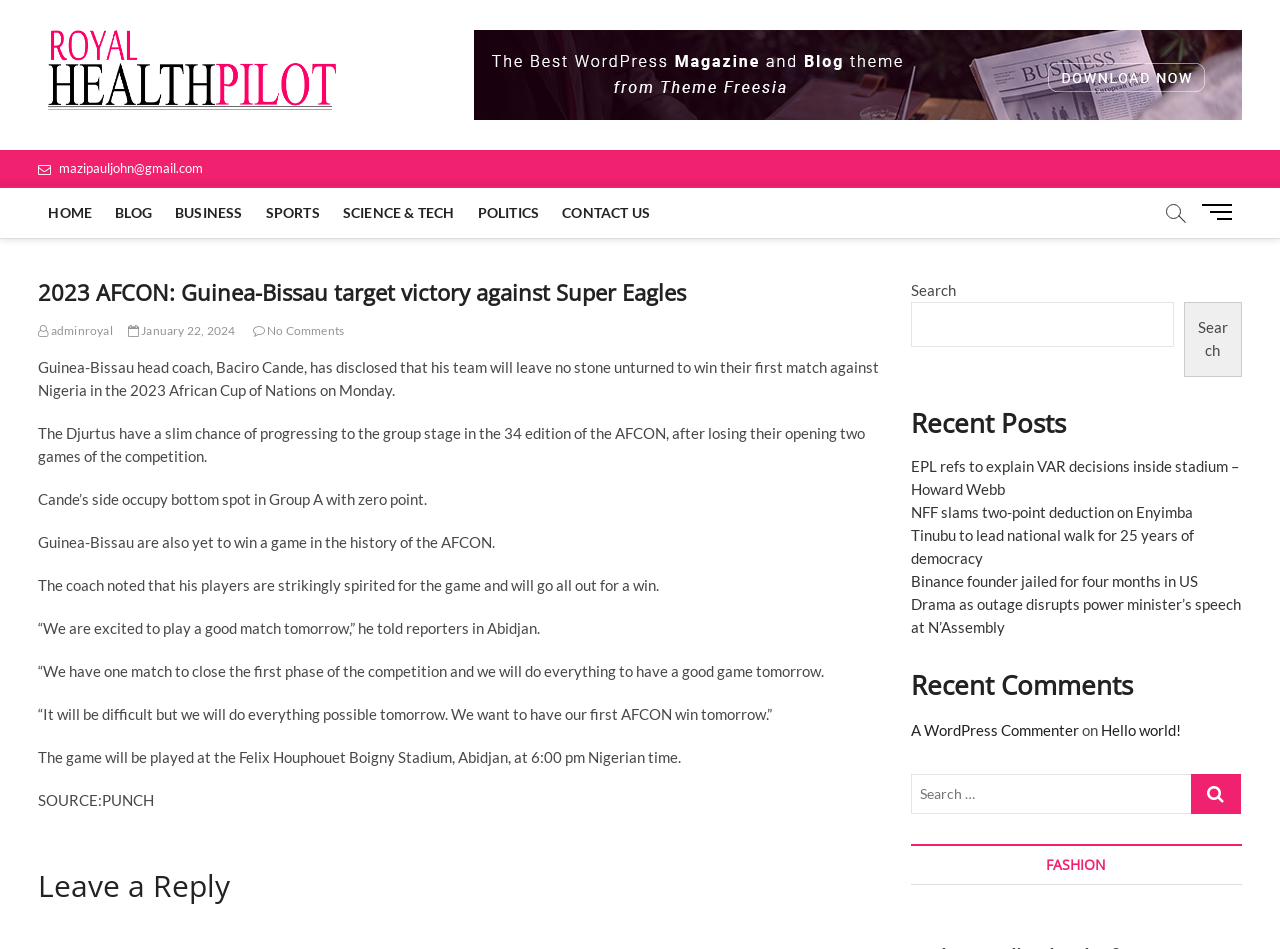From the screenshot, find the bounding box of the UI element matching this description: "Menu Button". Supply the bounding box coordinates in the form [left, top, right, bottom], each a float between 0 and 1.

[0.937, 0.2, 0.97, 0.246]